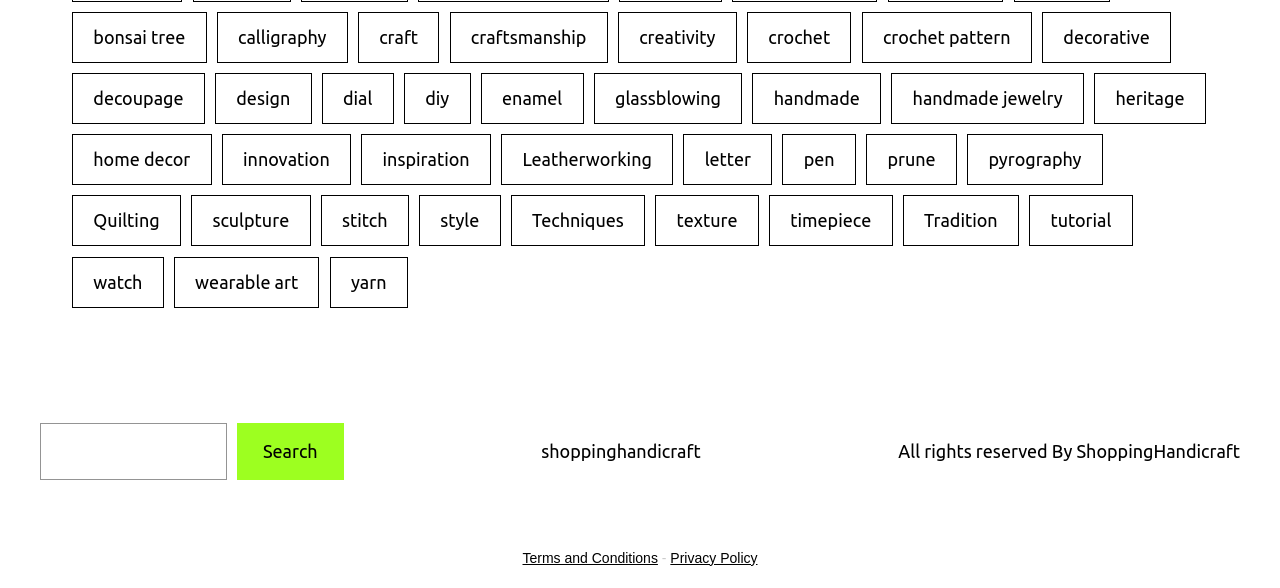What is the category with the most items?
Please craft a detailed and exhaustive response to the question.

By examining the links on the webpage, I found that the category with the most items is 'craftsmanship' with 71 items, indicated by the text '(71 items)' next to the link.